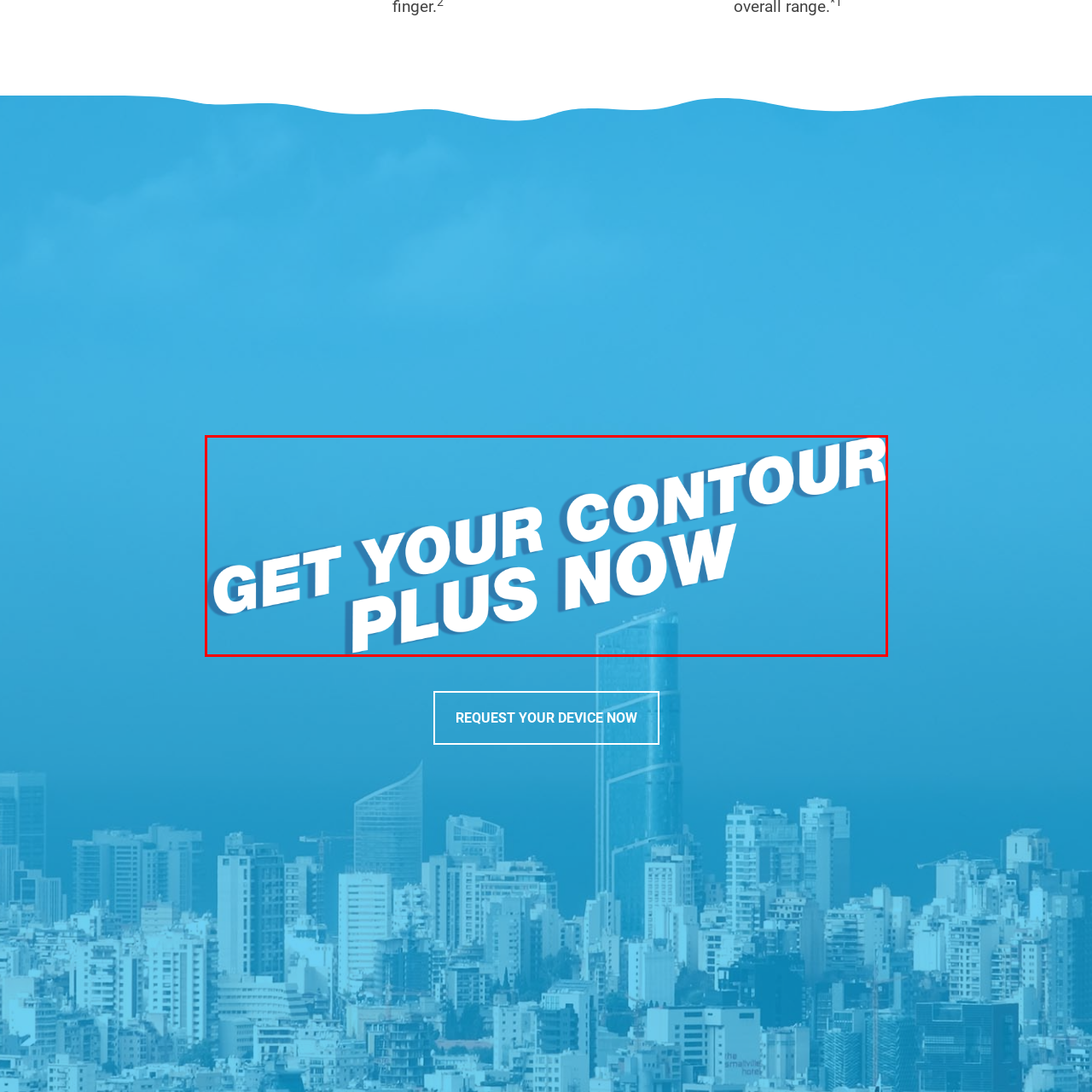View the image inside the red box and answer the question briefly with a word or phrase:
What is being promoted in the image?

A contouring device or service